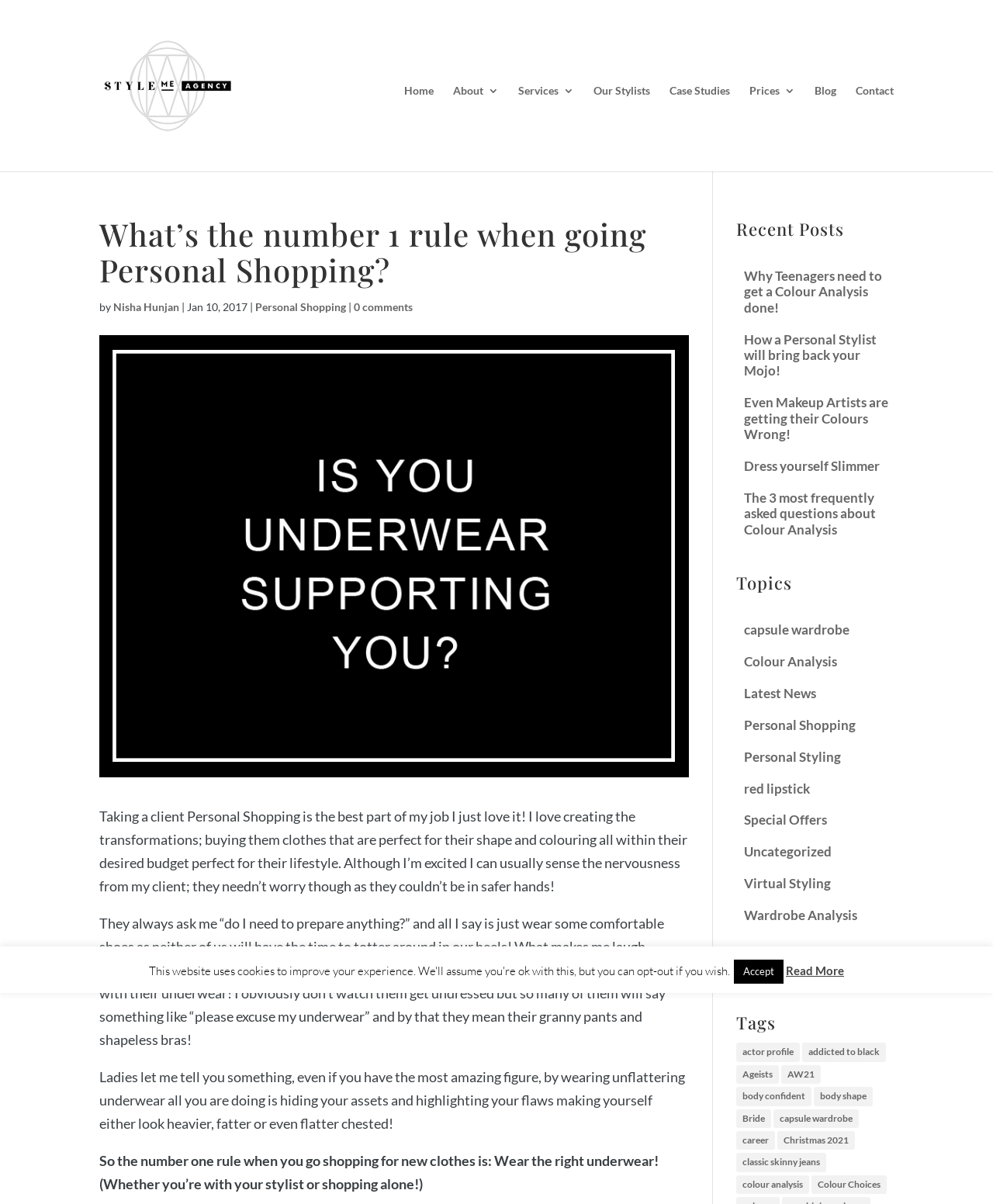Utilize the details in the image to thoroughly answer the following question: What is the topic of the blog post with the most comments?

The webpage does not provide information about the number of comments for each blog post, so it is not possible to determine the topic of the blog post with the most comments.